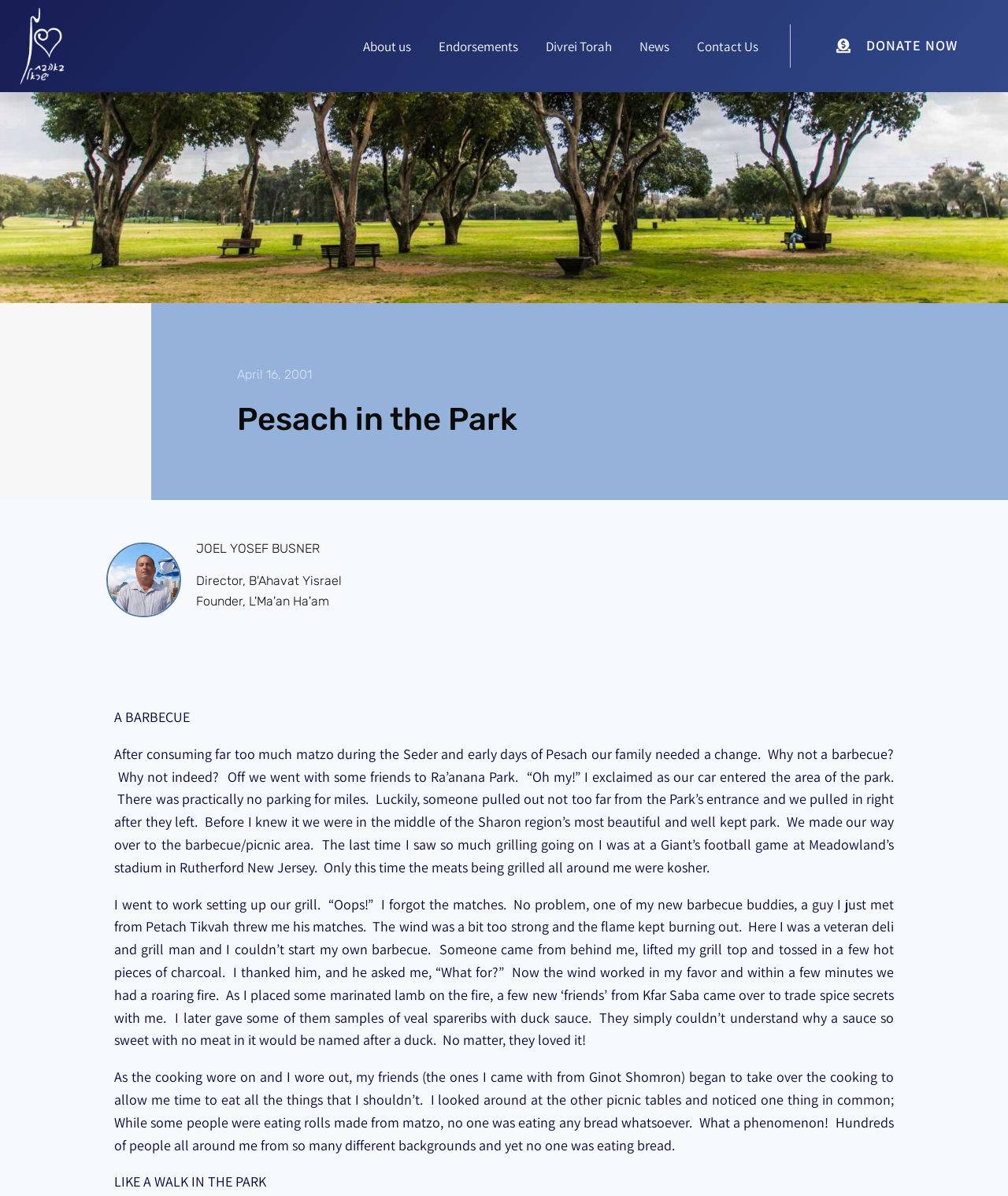Mark the bounding box of the element that matches the following description: "Mike 2778 entries".

None